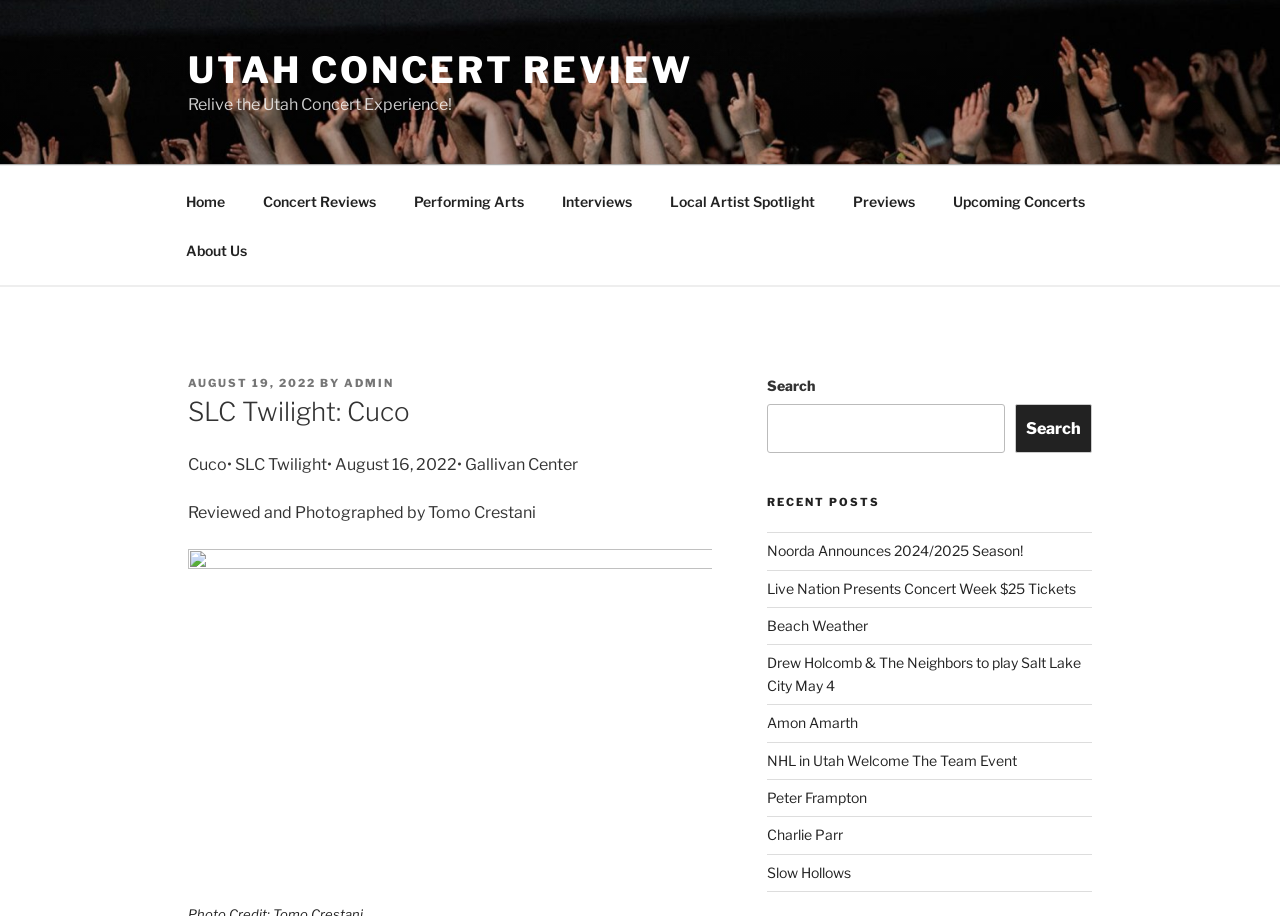Use the details in the image to answer the question thoroughly: 
Who reviewed and photographed the concert?

I found the answer by looking at the static text element 'Reviewed and Photographed by Tomo Crestani' which is a sub-element of the header element. This text element is likely to be the credit for the reviewer and photographer.